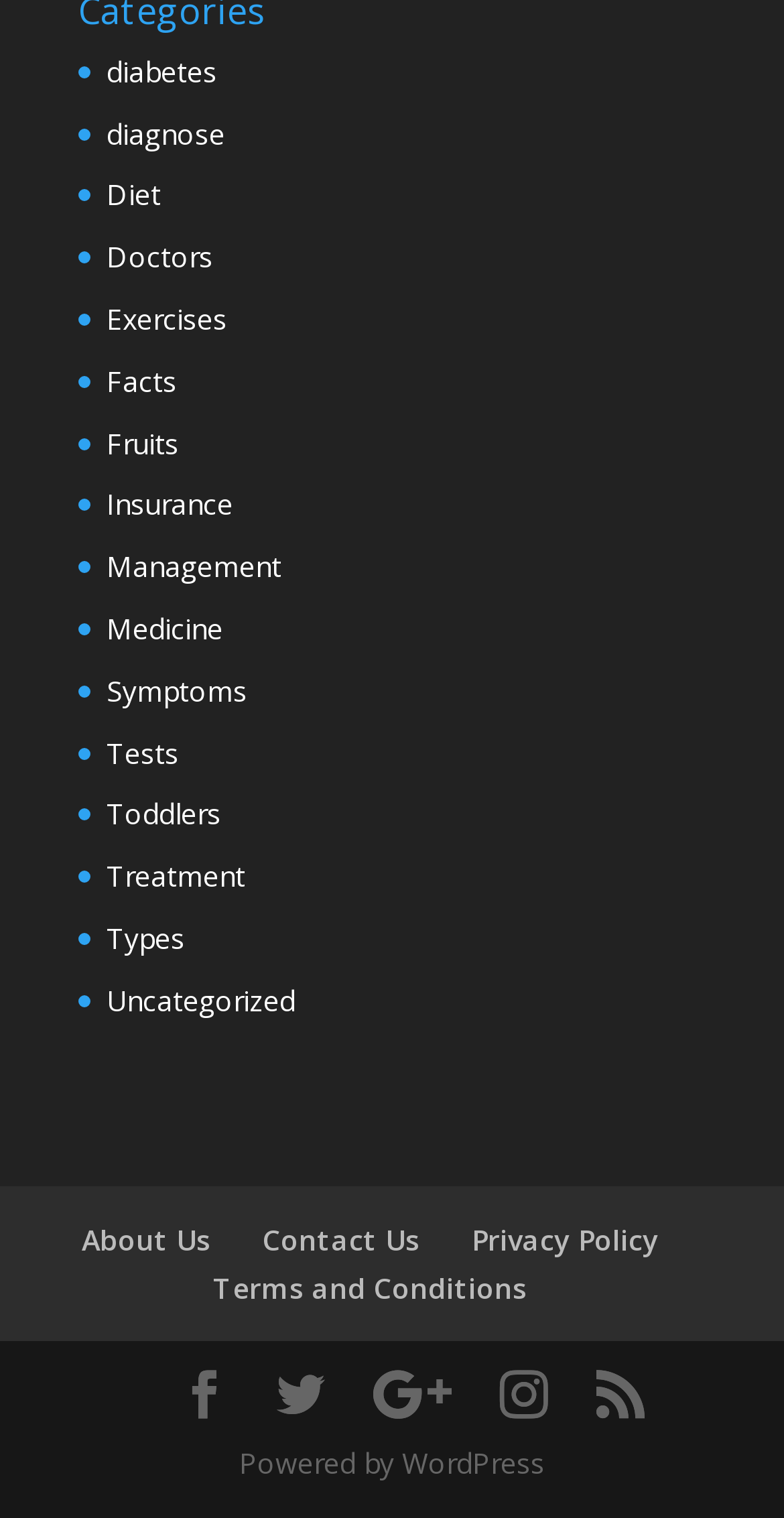Determine the bounding box for the described HTML element: "Privacy Policy". Ensure the coordinates are four float numbers between 0 and 1 in the format [left, top, right, bottom].

[0.601, 0.804, 0.84, 0.829]